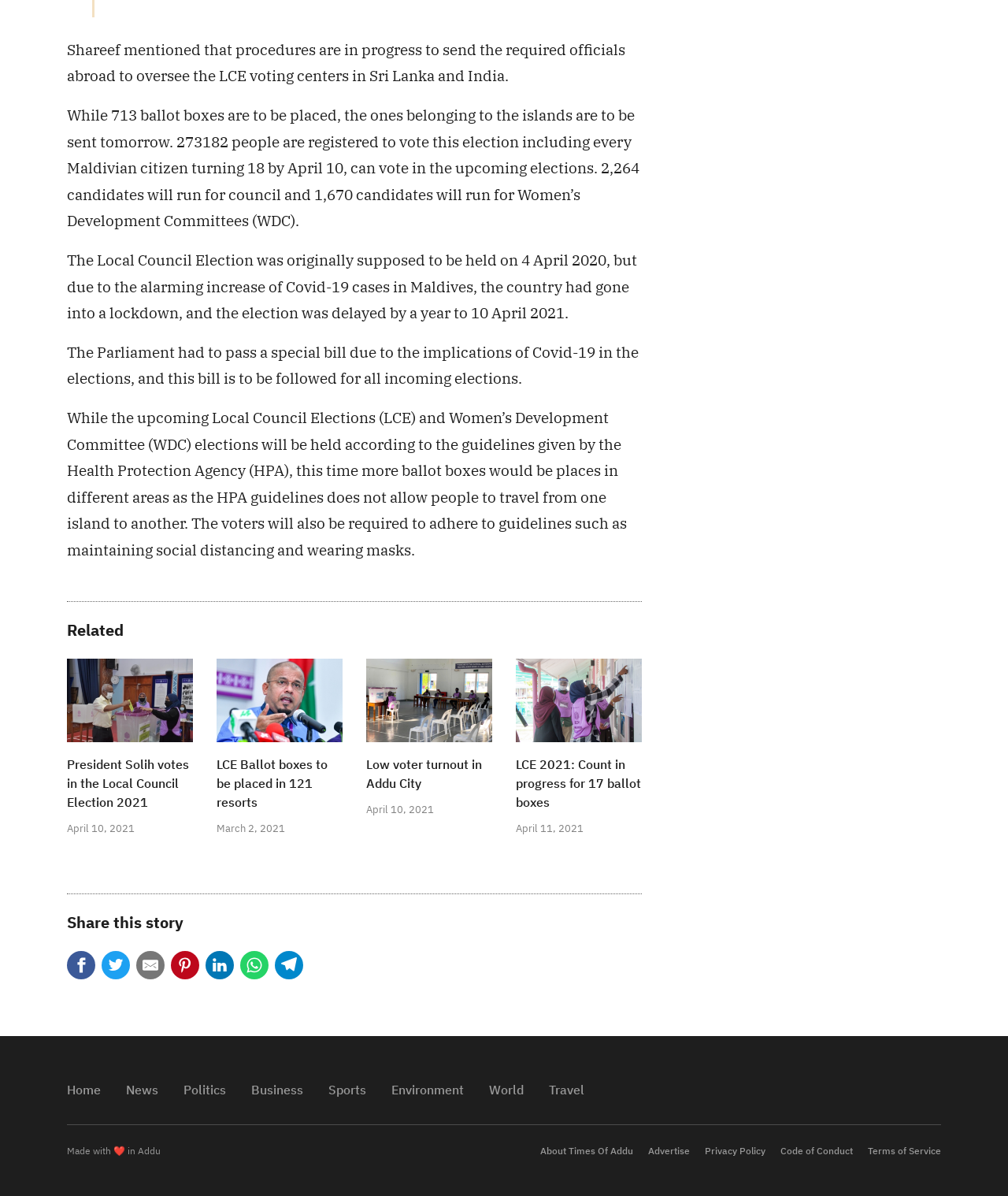Using the elements shown in the image, answer the question comprehensively: How many people are registered to vote?

The answer can be found in the text content of the webpage, specifically in the second paragraph, which states '273,182 people are registered to vote this election'.